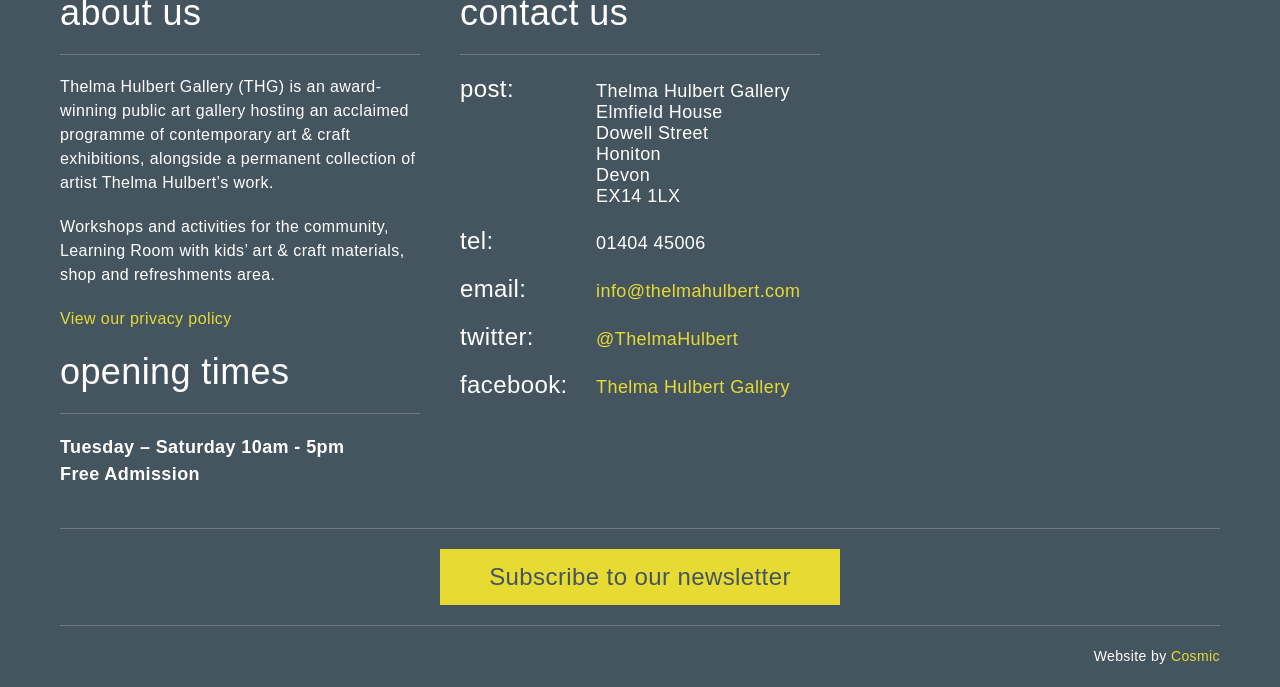What is the website of the company that designed the gallery's website?
Refer to the image and give a detailed answer to the question.

I found the answer by looking at the link element with the text 'Cosmic' which is located at the bottom of the page, indicating that it is the website of the company that designed the gallery's website.